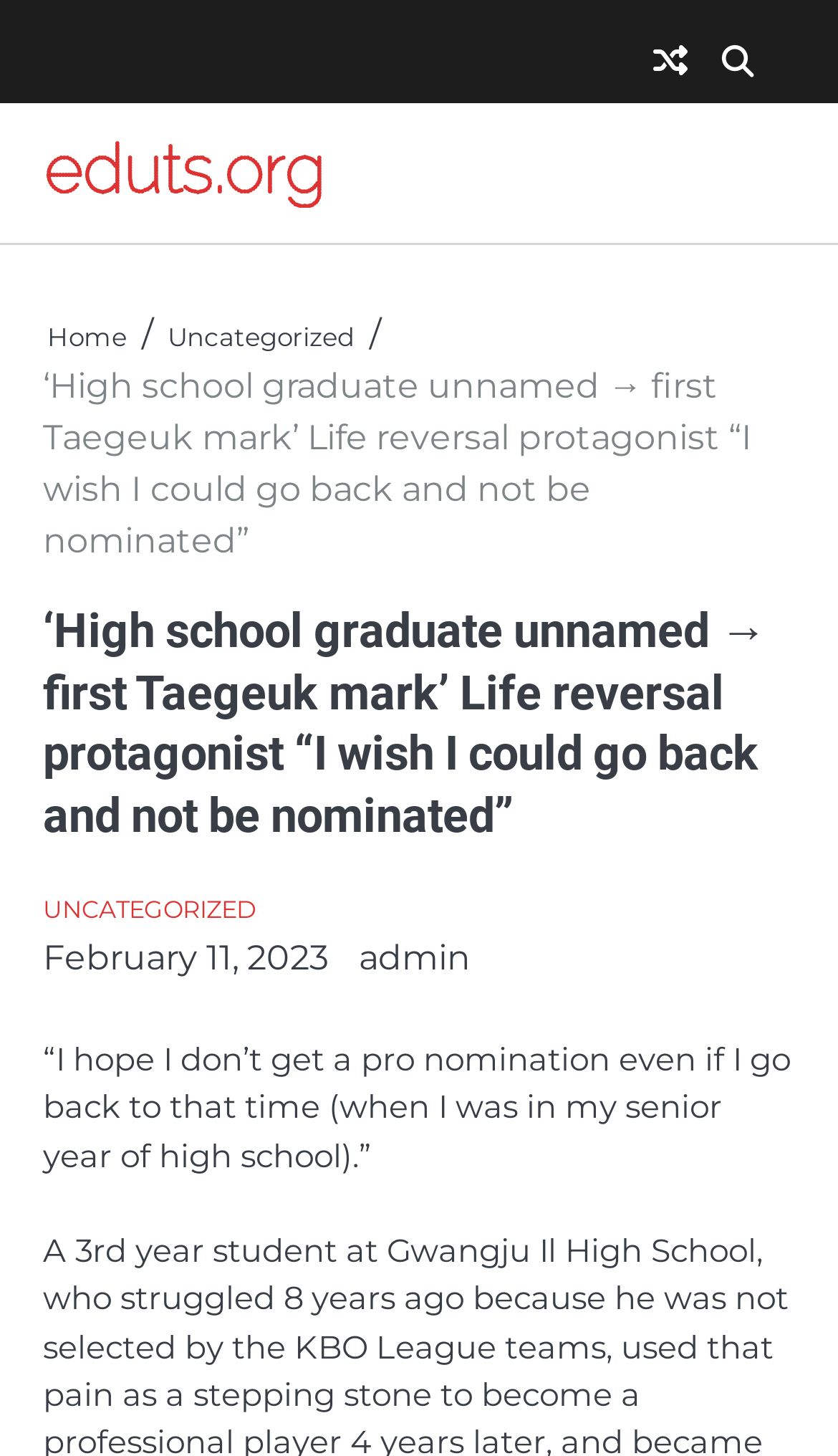Who is the author of the current article?
Using the screenshot, give a one-word or short phrase answer.

admin